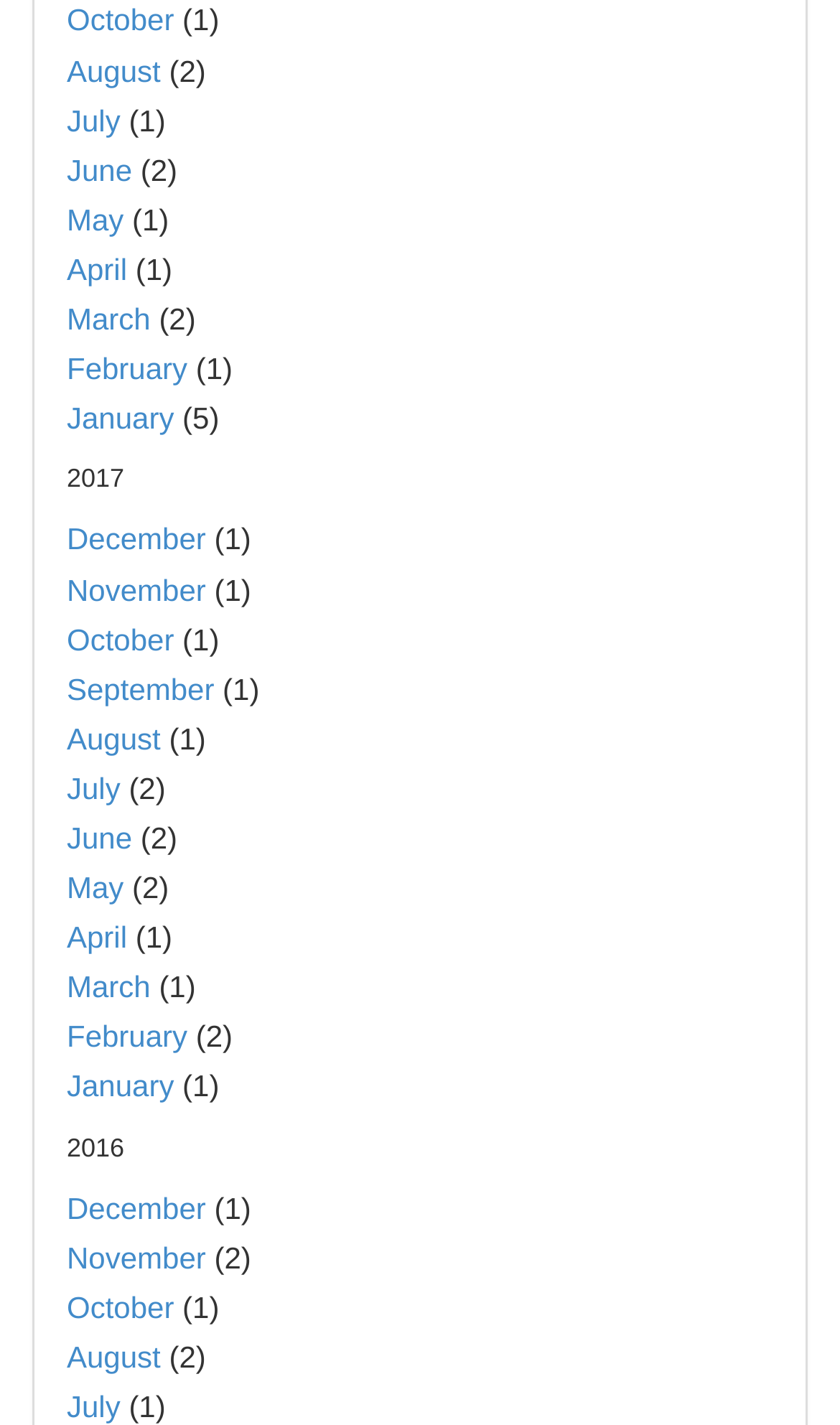Respond to the question with just a single word or phrase: 
What is the earliest month listed?

January